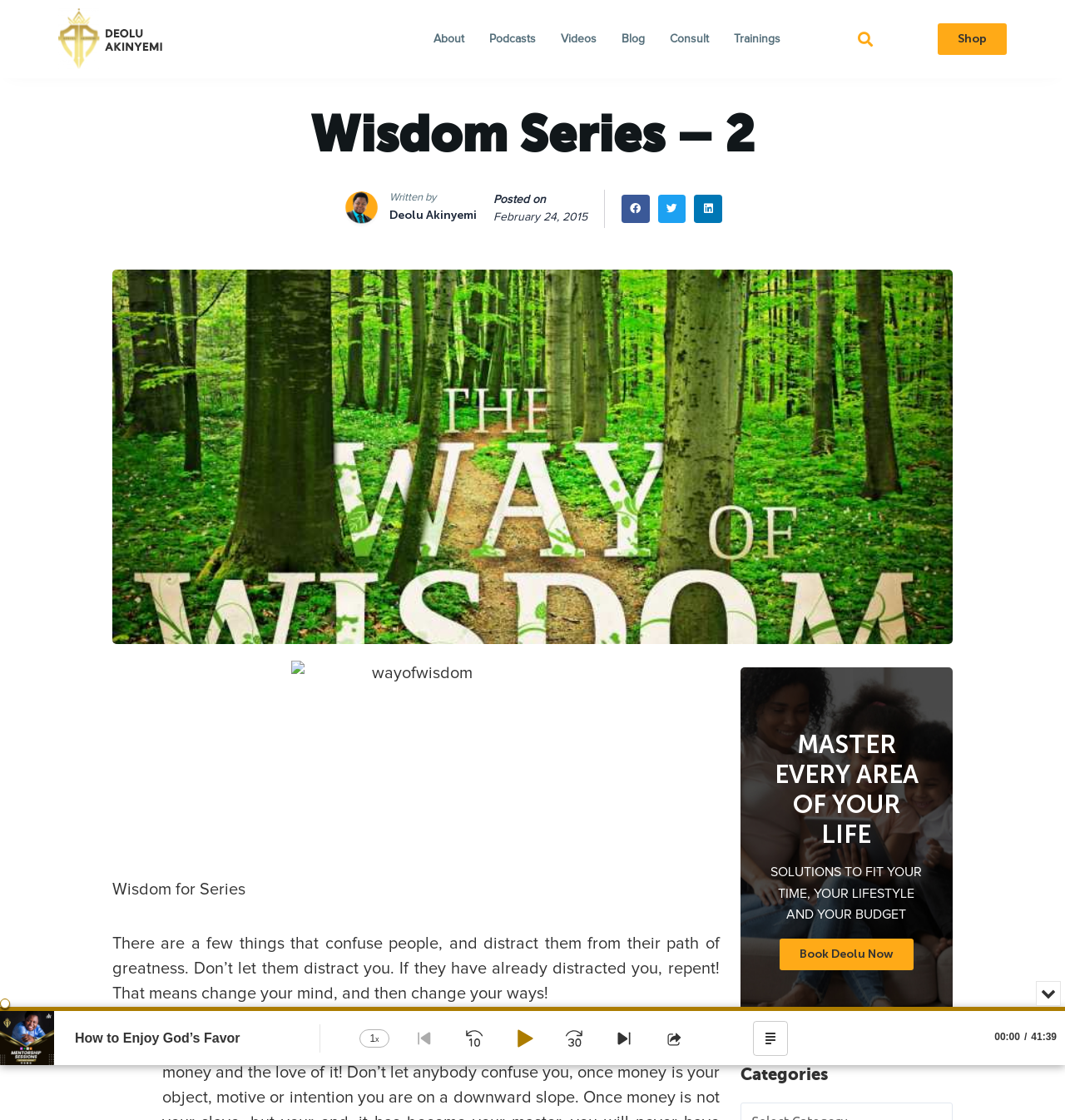Give a short answer using one word or phrase for the question:
What is the topic of the podcast episode?

How to Enjoy God’s Favor